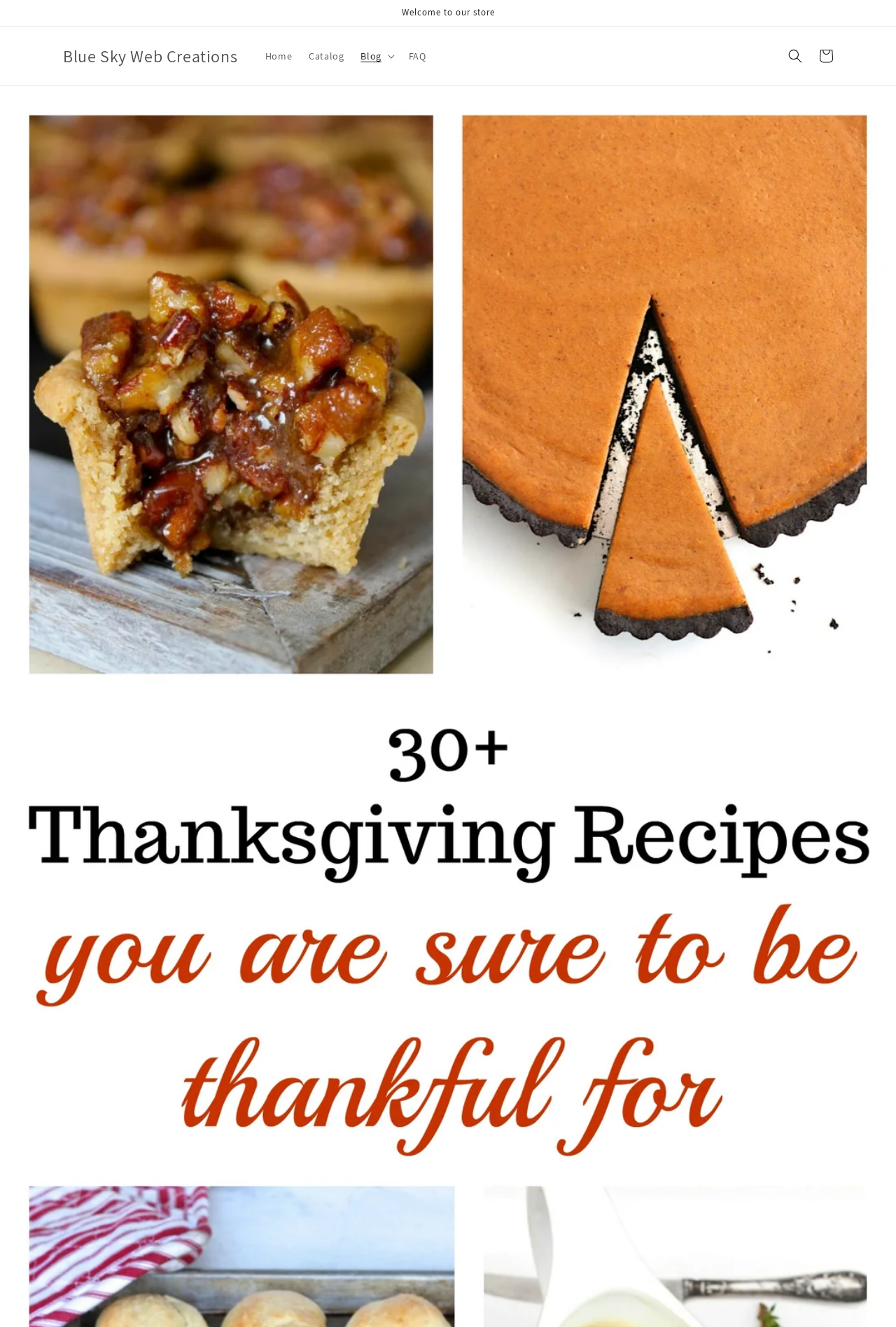Utilize the details in the image to thoroughly answer the following question: Is there a region for announcements on the webpage?

I found a region element with the role 'announcement' which suggests that there is a region on the webpage dedicated to announcements.